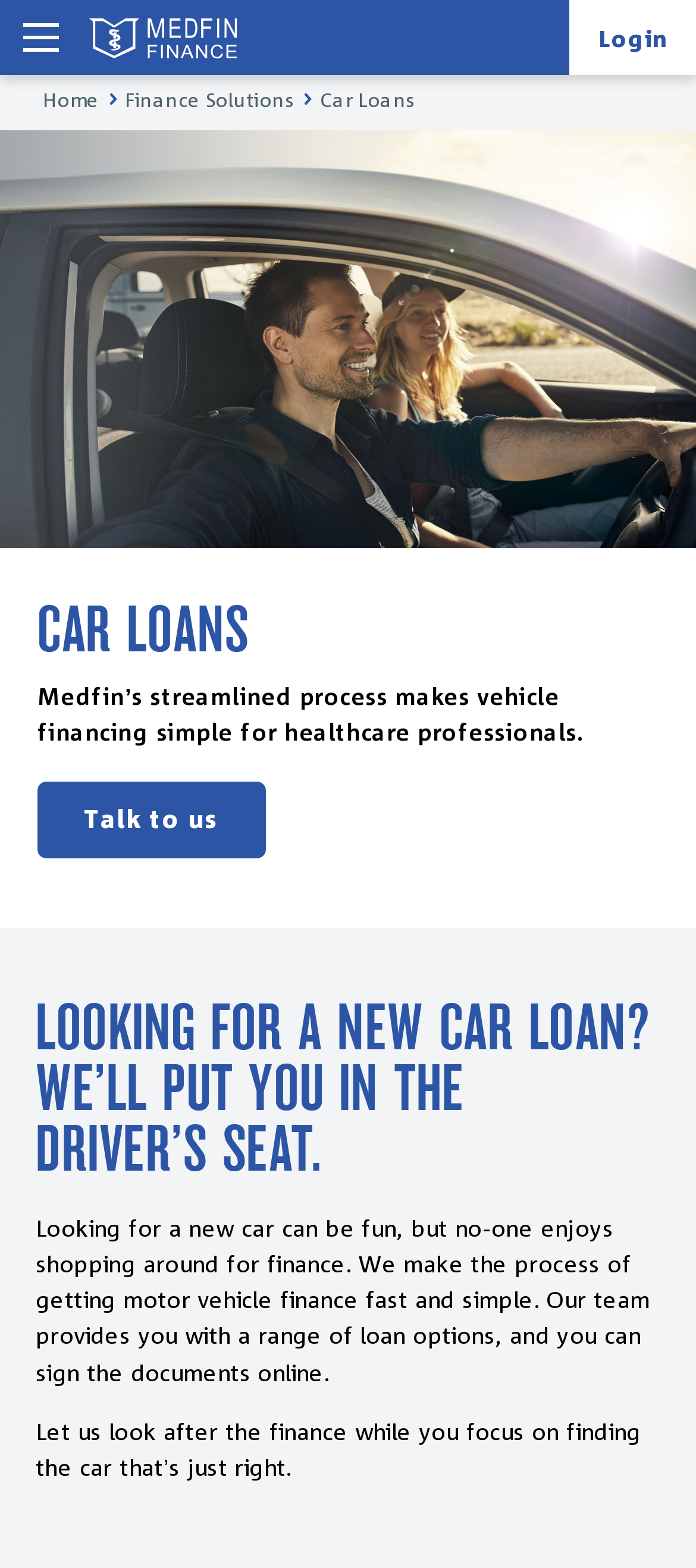Provide a single word or phrase answer to the question: 
What is the main purpose of Medfin?

Car finance for healthcare professionals